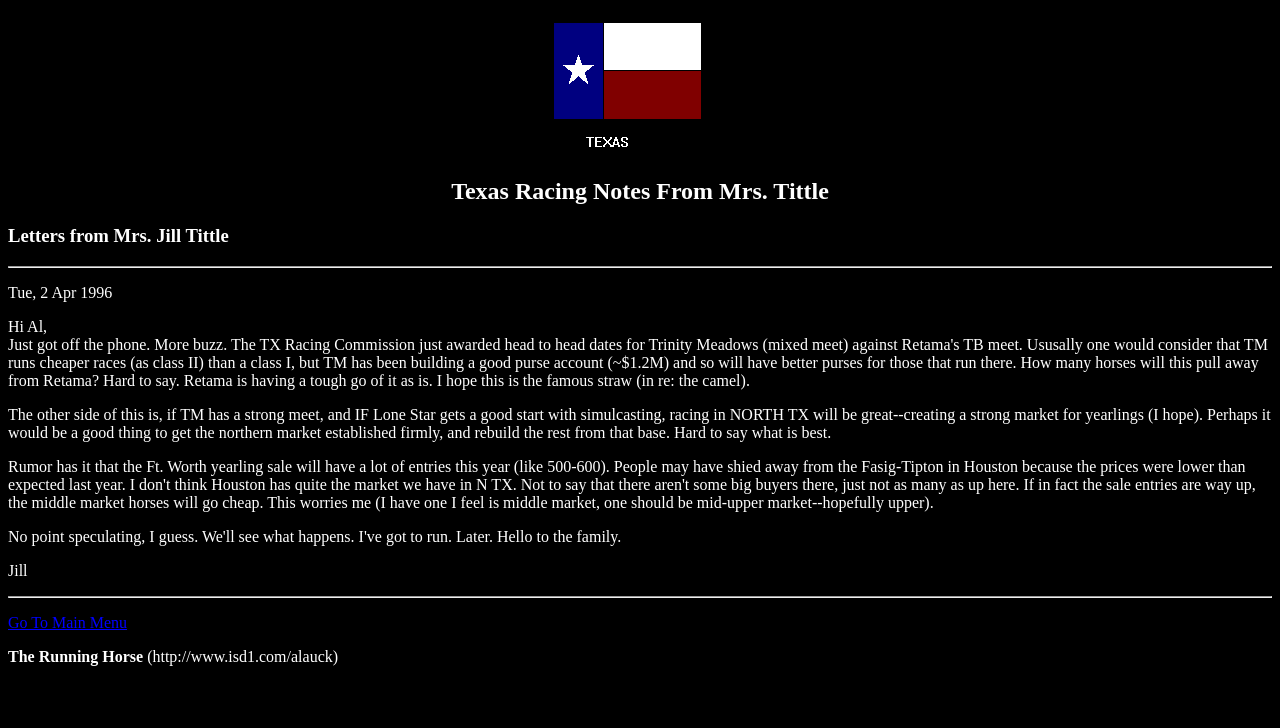Describe all the key features and sections of the webpage thoroughly.

The webpage is about Texas Racing Notes from Mrs. Tittle, with a prominent image located at the top center of the page. Below the image, there is a heading that matches the title of the webpage, "Texas Racing Notes From Mrs. Tittle". 

Underneath the title, there is a subheading "Letters from Mrs. Jill Tittle" followed by a horizontal separator. The date "Tue, 2 Apr 1996" is displayed below the separator, and then a personal greeting "Hi Al,". 

The main content of the webpage is a paragraph of text that discusses the potential benefits of a strong racing meet and the establishment of a northern market for yearlings. This text is located in the middle of the page, spanning almost the entire width. 

At the bottom of the page, there is a signature "Jill" followed by another horizontal separator. Below the separator, there is a link to "Go To Main Menu" on the left, and on the right, there is a text "The Running Horse" with a URL "(http://www.isd1.com/alauck)" in parentheses.